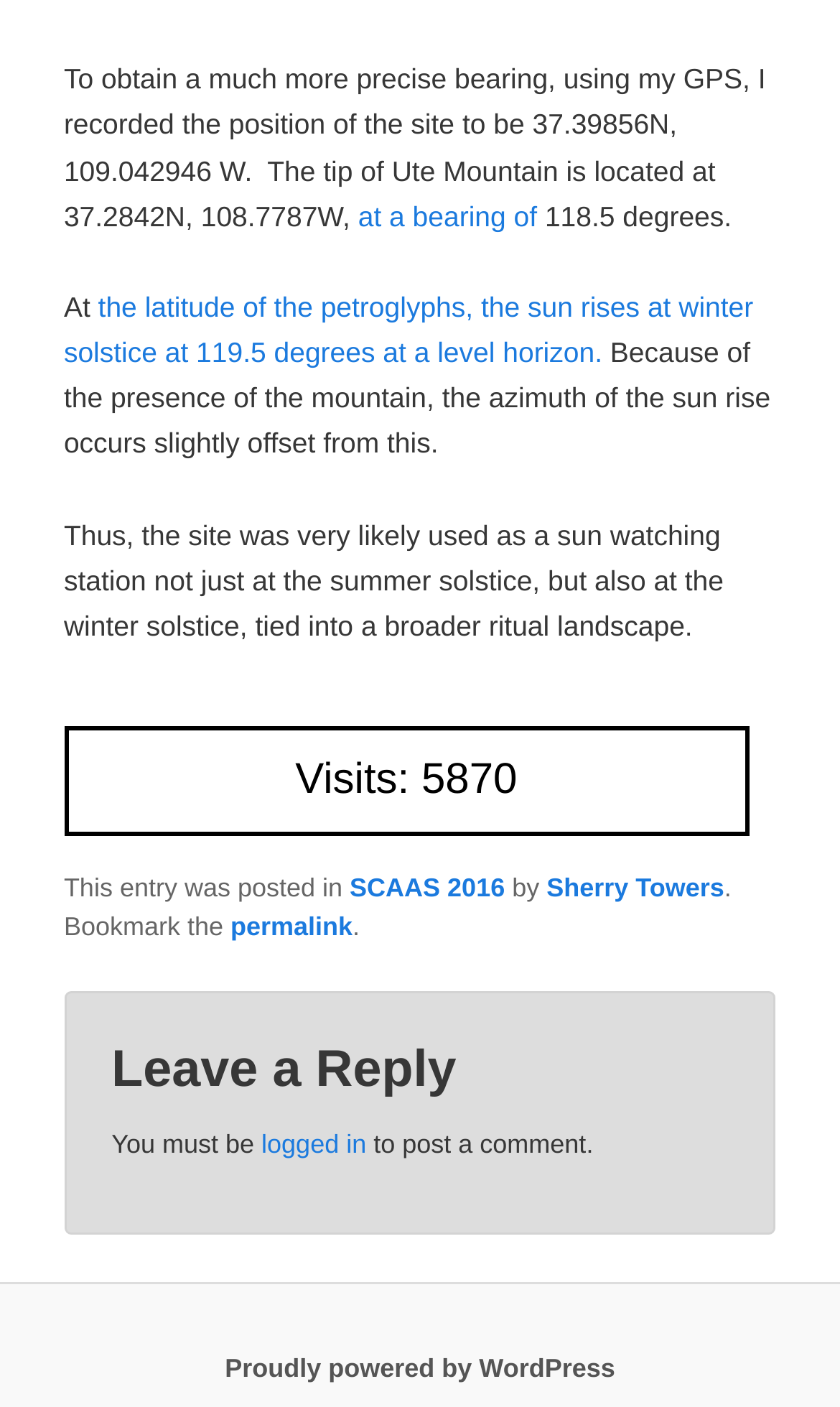Please pinpoint the bounding box coordinates for the region I should click to adhere to this instruction: "Leave a reply to the post".

[0.133, 0.738, 0.867, 0.784]